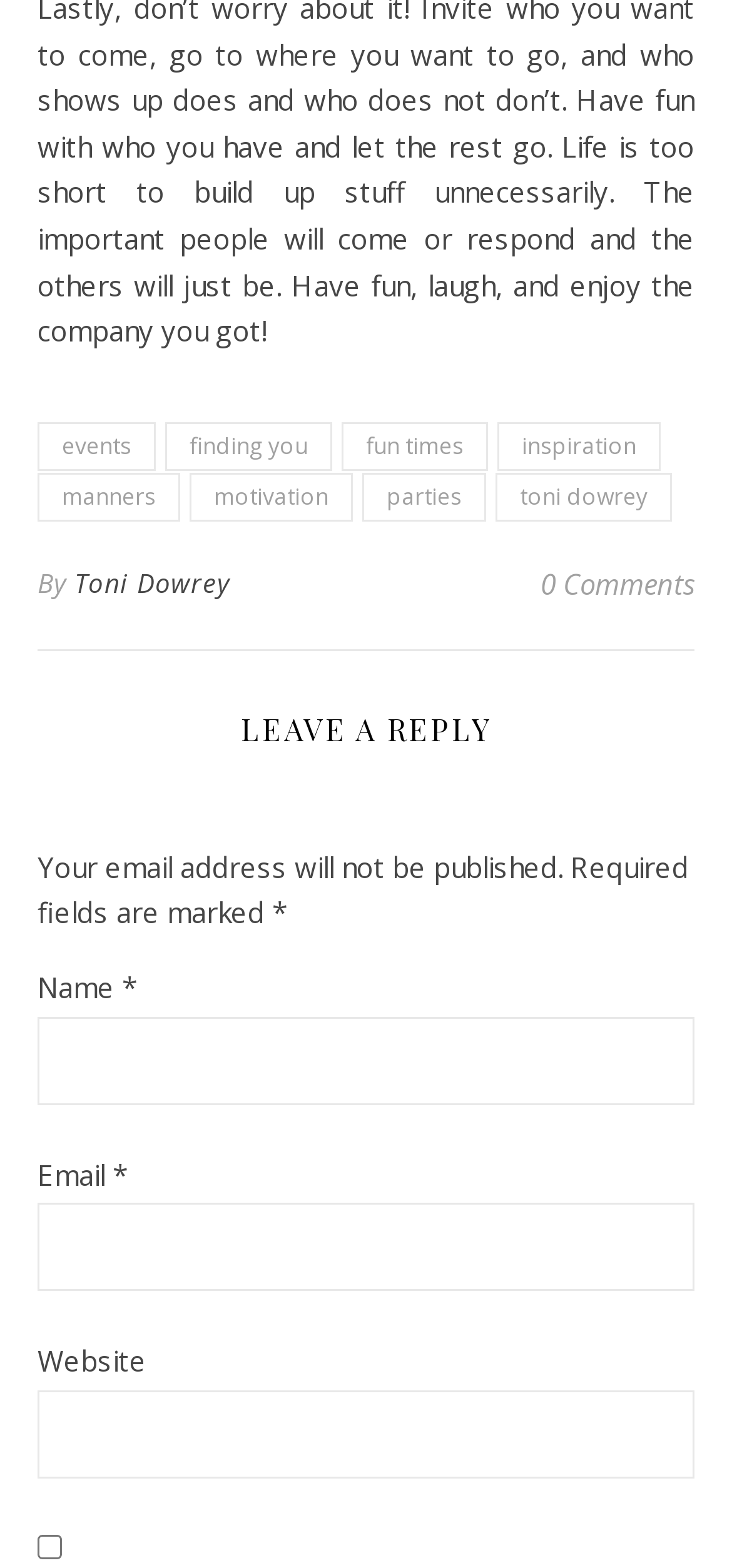Locate the bounding box coordinates of the UI element described by: "motivation". Provide the coordinates as four float numbers between 0 and 1, formatted as [left, top, right, bottom].

[0.259, 0.301, 0.482, 0.332]